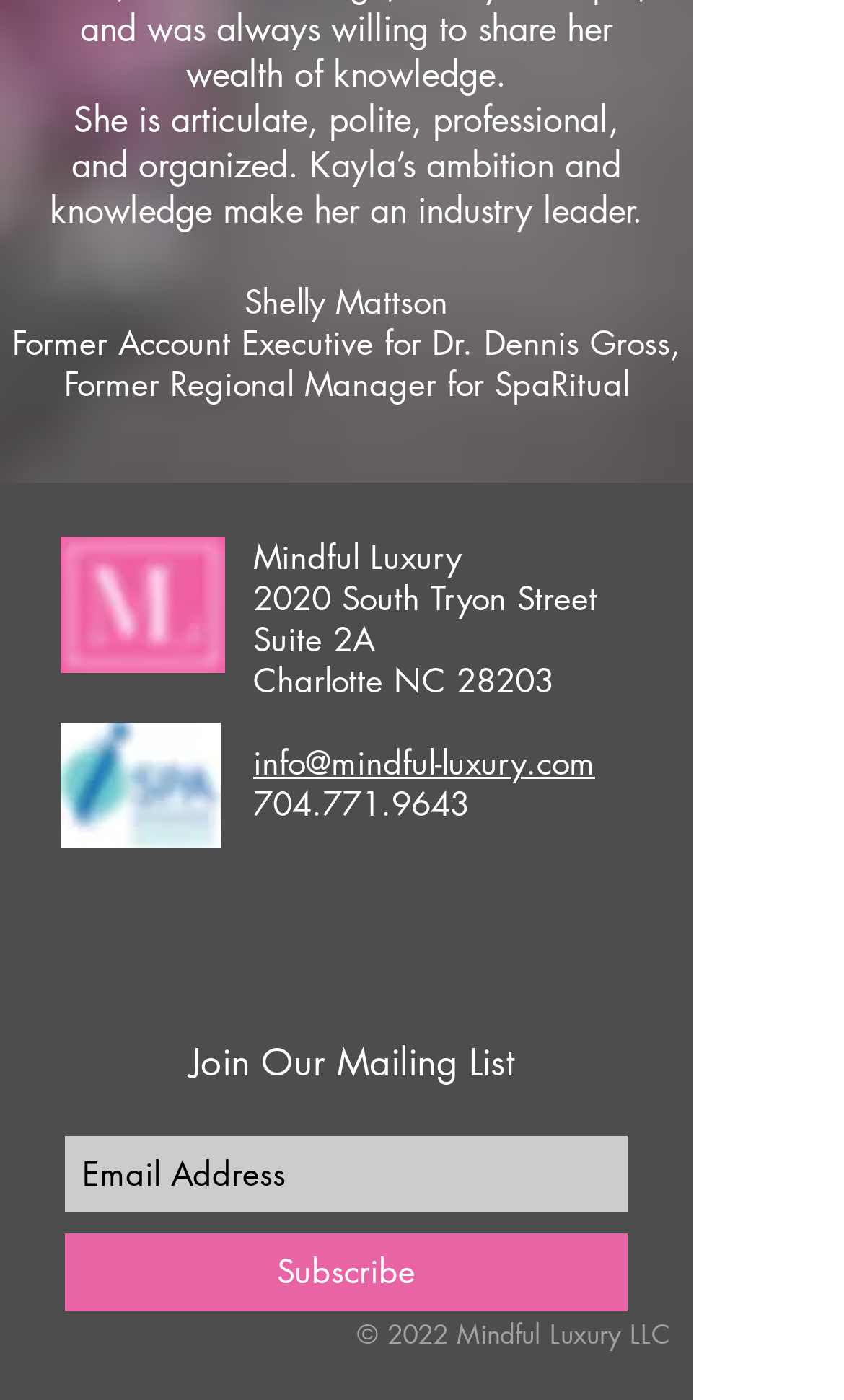Analyze the image and give a detailed response to the question:
What is the name of the person described?

The webpage describes a person with certain qualities, and mentions the name 'Shelly Mattson' in a separate section, but based on the context, it seems that the person being described is Kayla.